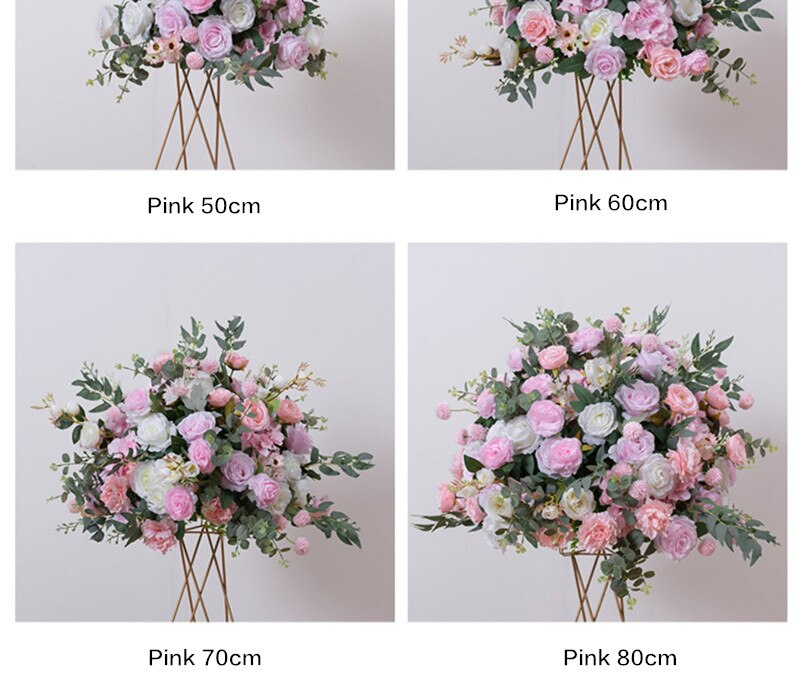Offer a comprehensive description of the image.

This image showcases a series of beautifully arranged artificial flower bouquets, each displayed on an elegant iron pot stand. The bouquets are available in varying heights: 50cm, 60cm, 70cm, and 80cm, all featuring a harmonious blend of soft pink roses, white accents, and lush greenery. The iron flower pot stand enhances the overall aesthetic, providing a decorative base that complements the floral arrangements, making them a perfect addition to any indoor or outdoor decor. Each arrangement is designed to be visually appealing, reflecting both versatility and elegance, ideal for spaces like gardens, patios, or living rooms.